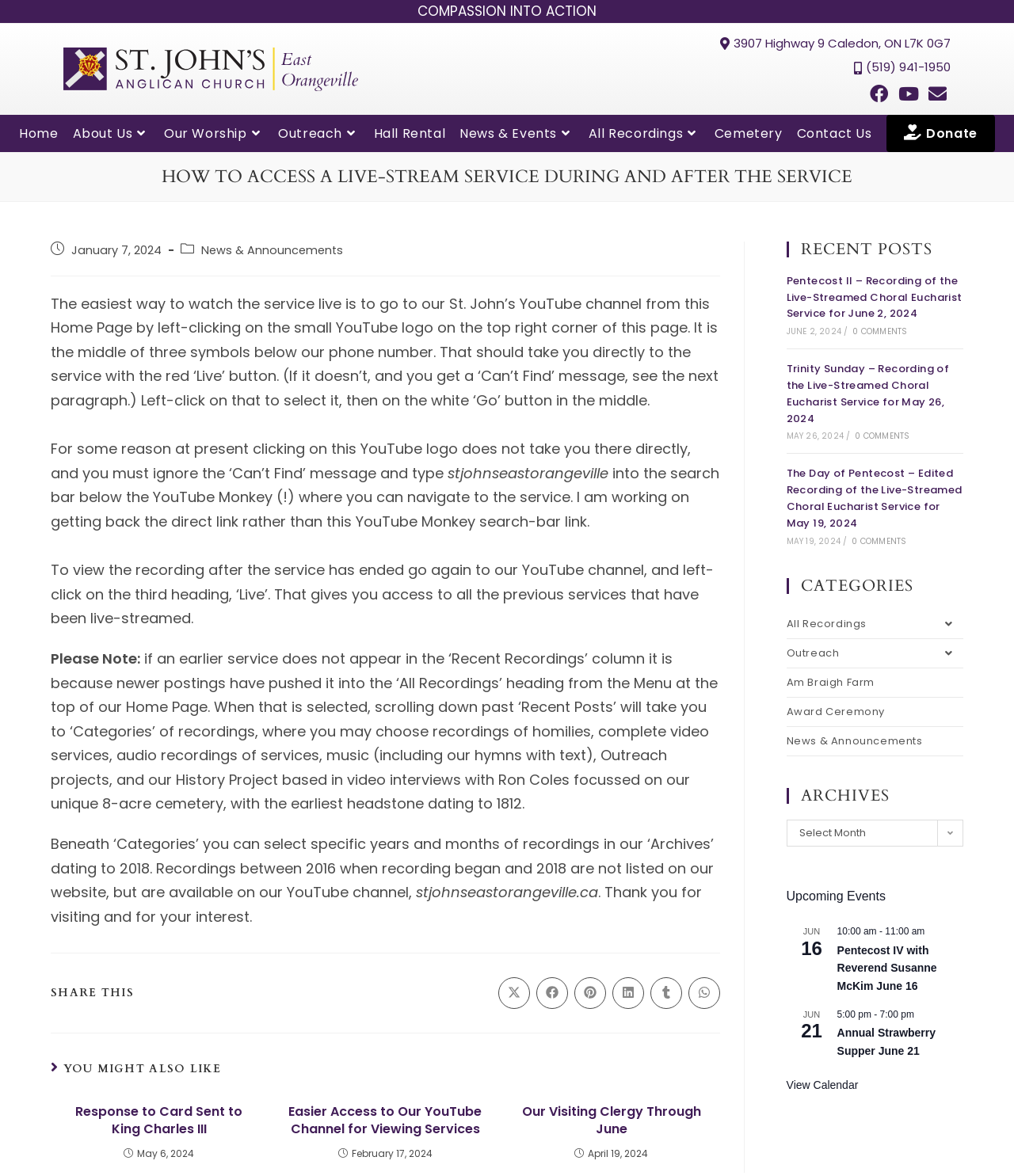Can you show the bounding box coordinates of the region to click on to complete the task described in the instruction: "View the recording after the service has ended"?

[0.05, 0.476, 0.704, 0.534]